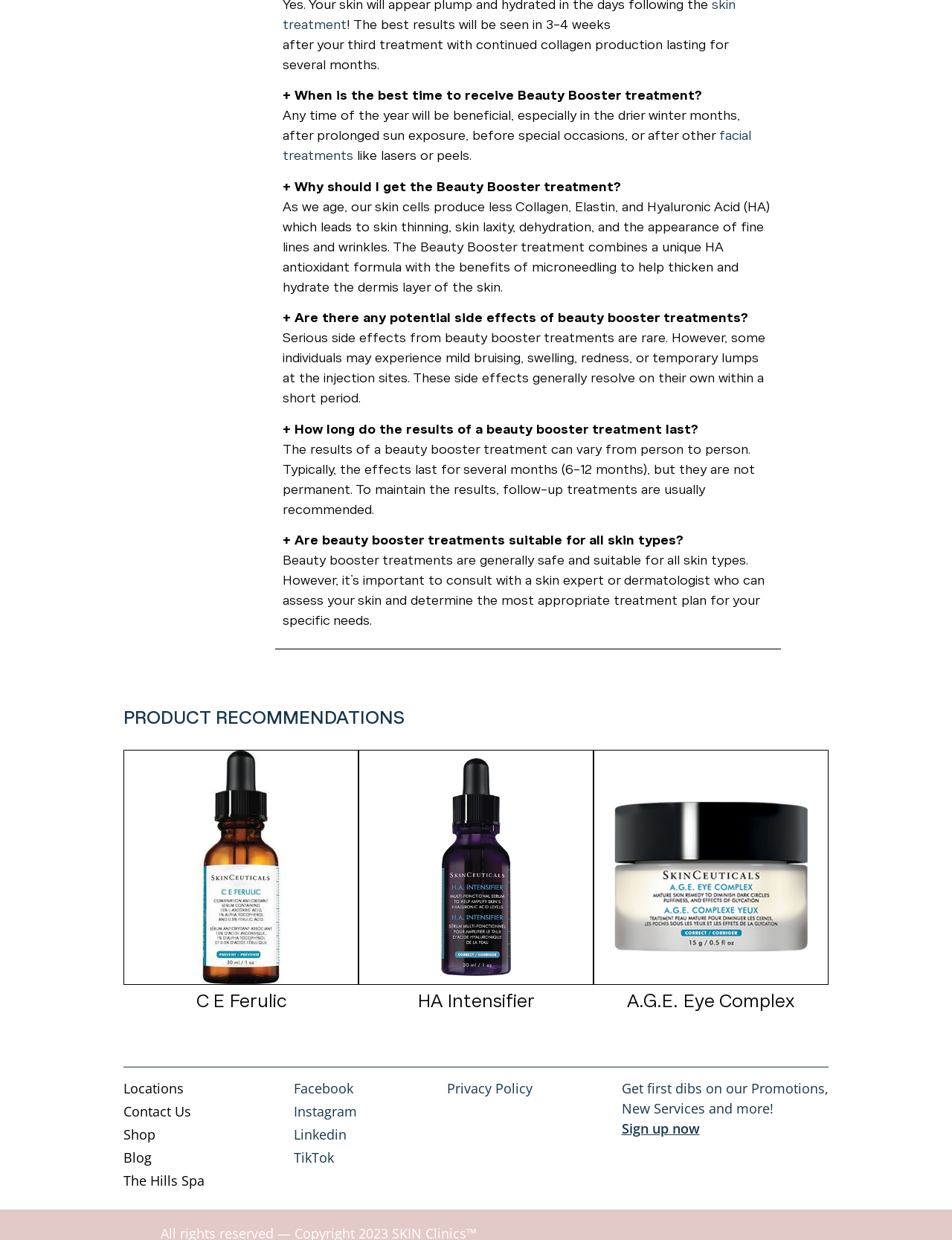Refer to the image and provide a thorough answer to this question:
How long do the results of a beauty booster treatment last?

The webpage states that the results of a beauty booster treatment can vary from person to person, but typically, the effects last for several months, ranging from 6 to 12 months, before follow-up treatments are recommended to maintain the results.